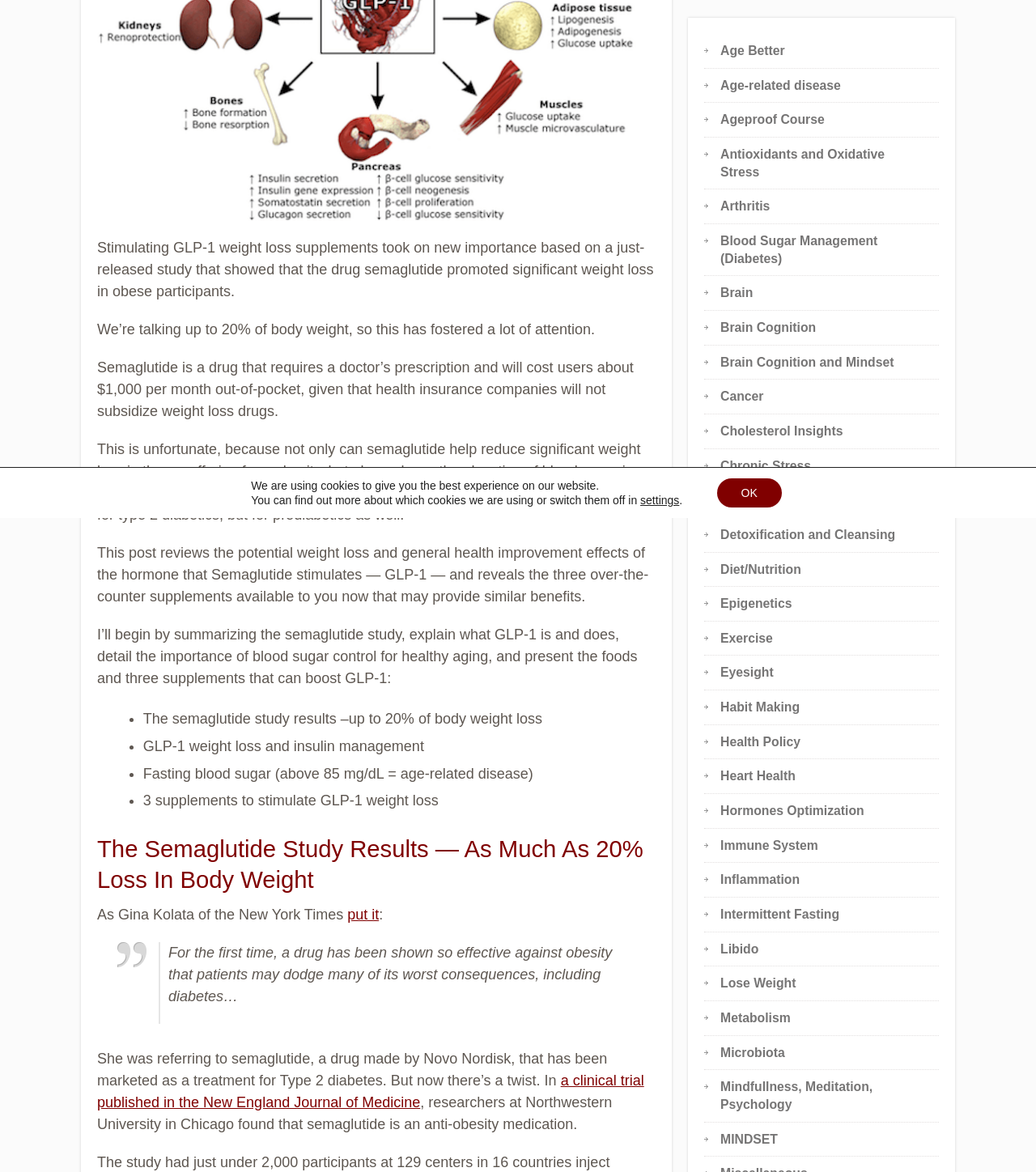Given the description: "Unlimited Support", determine the bounding box coordinates of the UI element. The coordinates should be formatted as four float numbers between 0 and 1, [left, top, right, bottom].

None